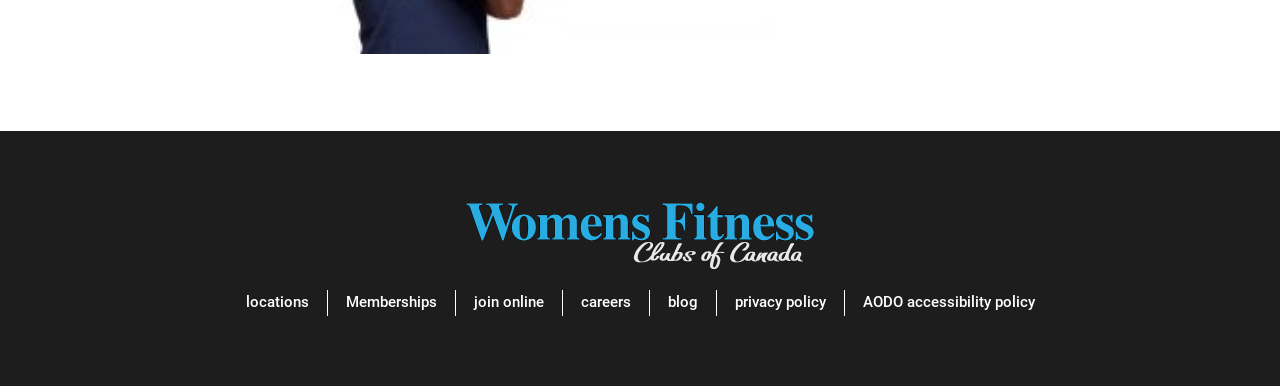What is the last link in the navigation menu?
Refer to the image and provide a thorough answer to the question.

The last link in the navigation menu is 'AODO accessibility policy', which has a bounding box coordinate of [0.674, 0.752, 0.808, 0.818].